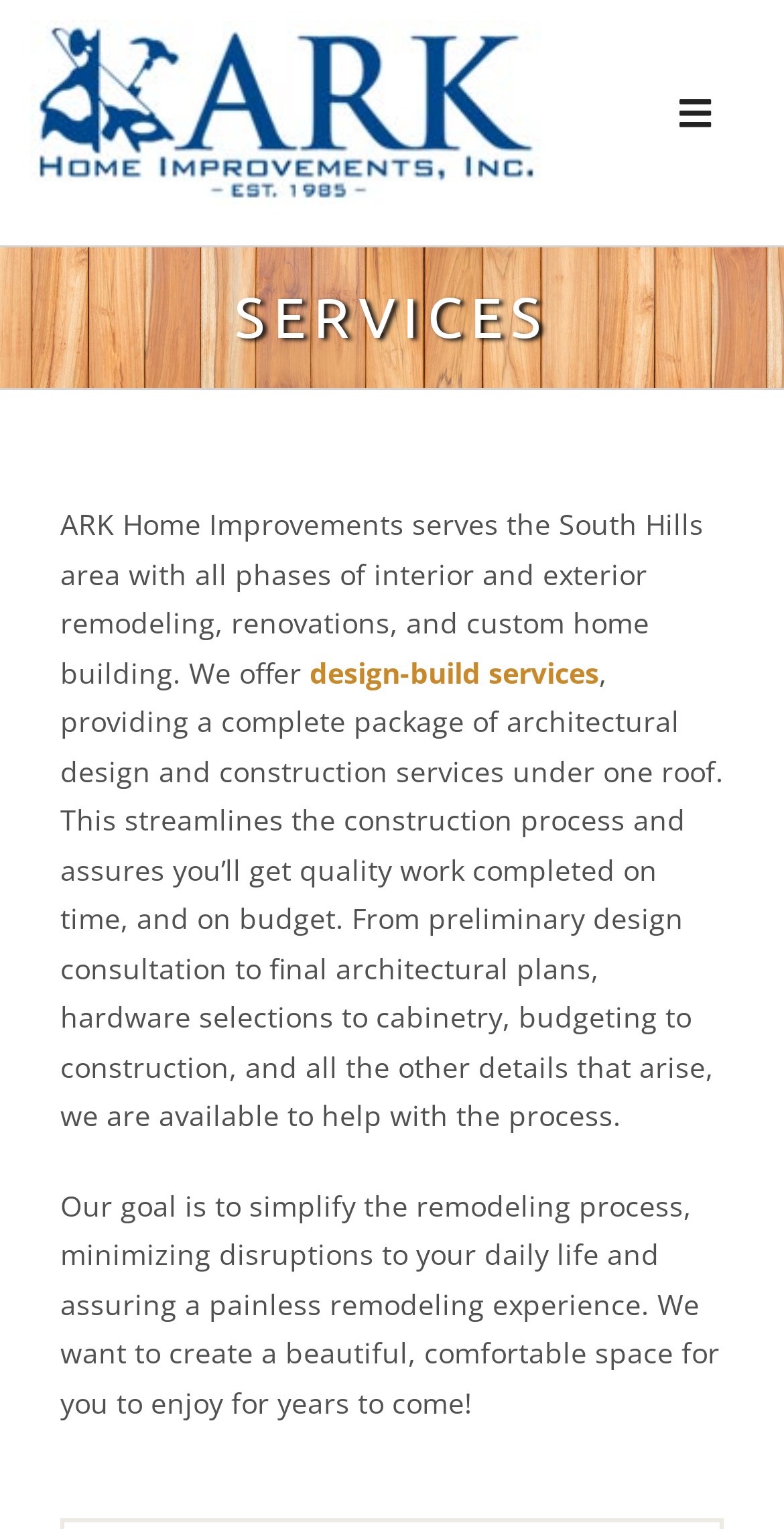What services does the company provide?
Provide a detailed and well-explained answer to the question.

I found the answer by reading the text on the webpage, which mentions that the company offers 'design-build services' as part of their remodeling and renovation services.